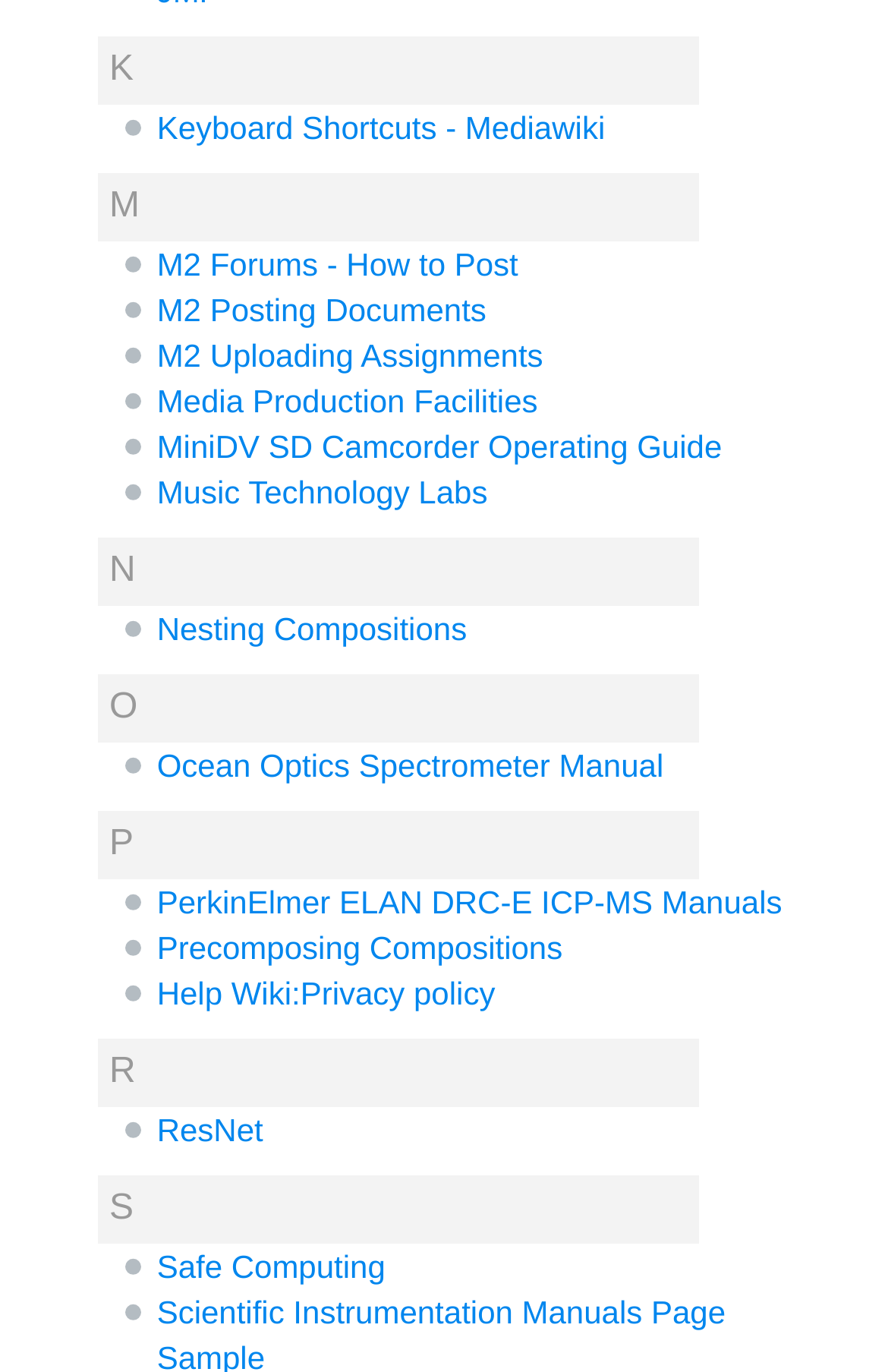Can you specify the bounding box coordinates for the region that should be clicked to fulfill this instruction: "Check Help Wiki:Privacy policy".

[0.177, 0.71, 0.558, 0.736]